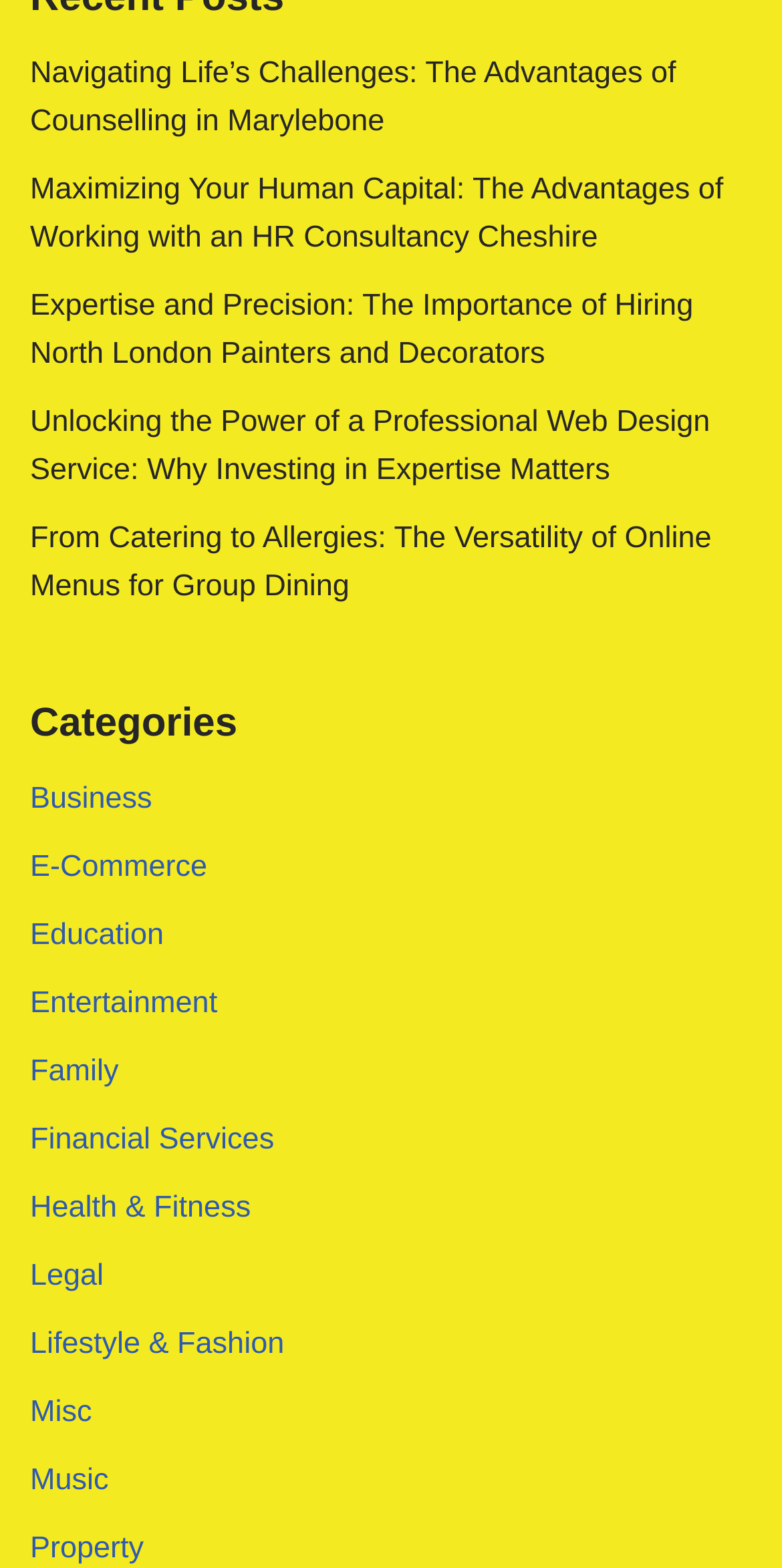Locate the bounding box coordinates of the clickable region to complete the following instruction: "Learn about the benefits of working with an HR consultancy in Cheshire."

[0.038, 0.11, 0.925, 0.162]